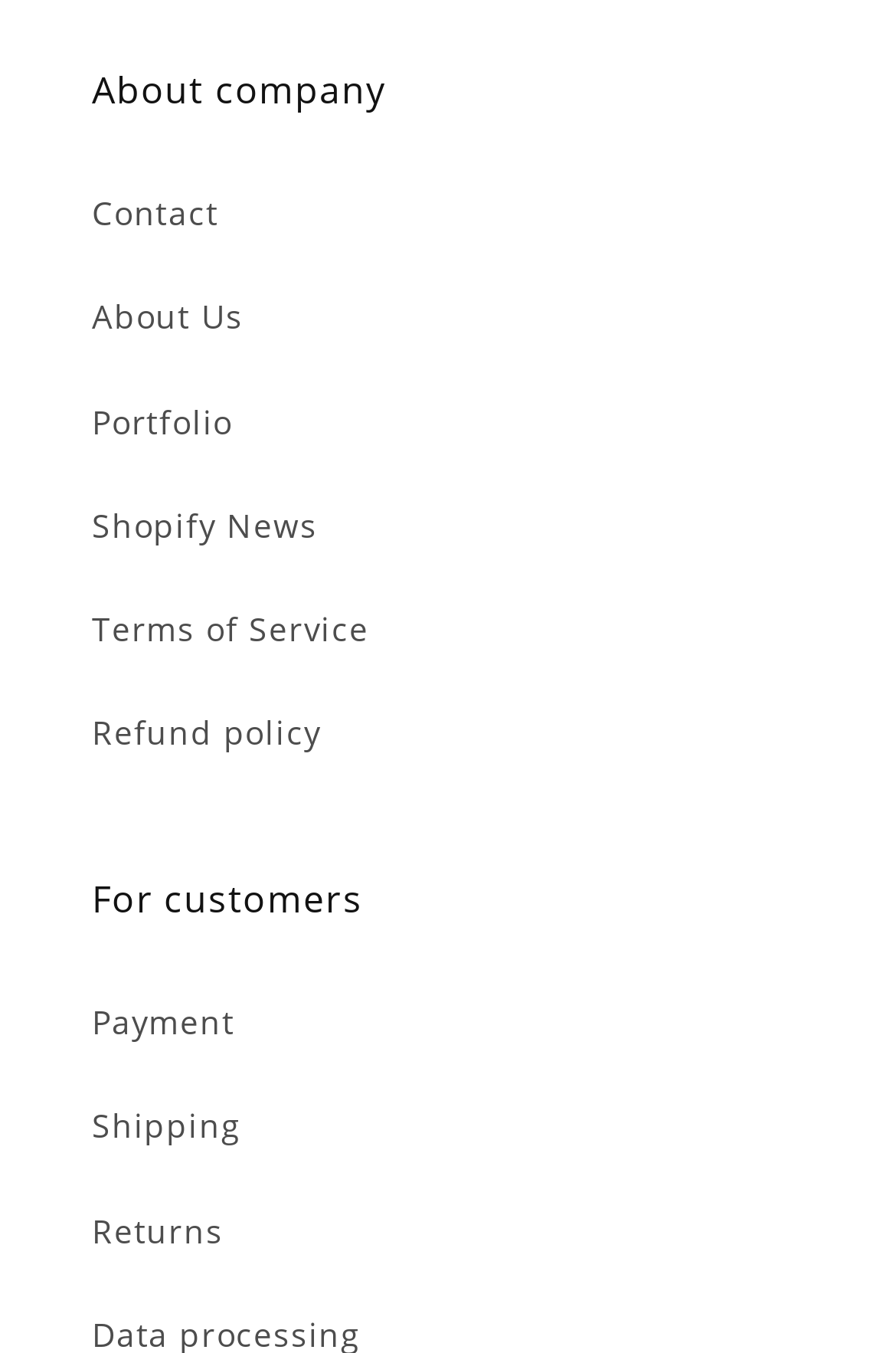How many links are there in the top section?
Answer the question in a detailed and comprehensive manner.

I counted the number of links in the top section, which are 'Contact', 'About Us', 'Portfolio', 'Shopify News', 'Terms of Service', and 'Refund policy'. There are 6 links in total.